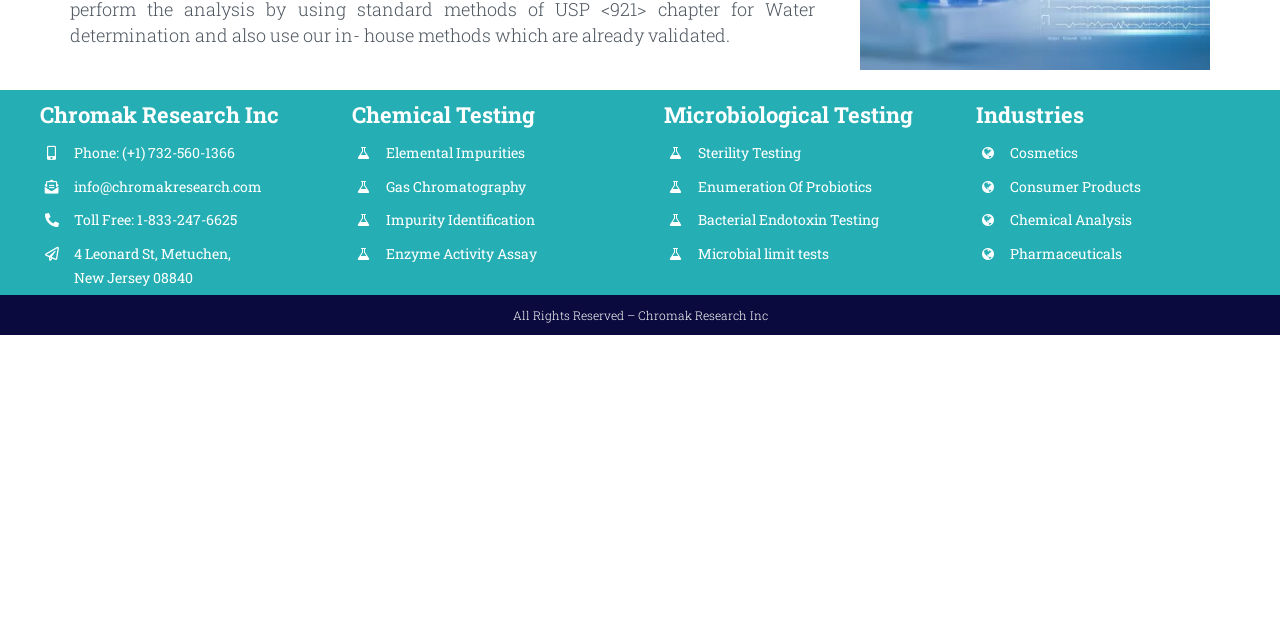Identify the bounding box for the UI element specified in this description: "Cosmetics". The coordinates must be four float numbers between 0 and 1, formatted as [left, top, right, bottom].

[0.789, 0.224, 0.842, 0.254]